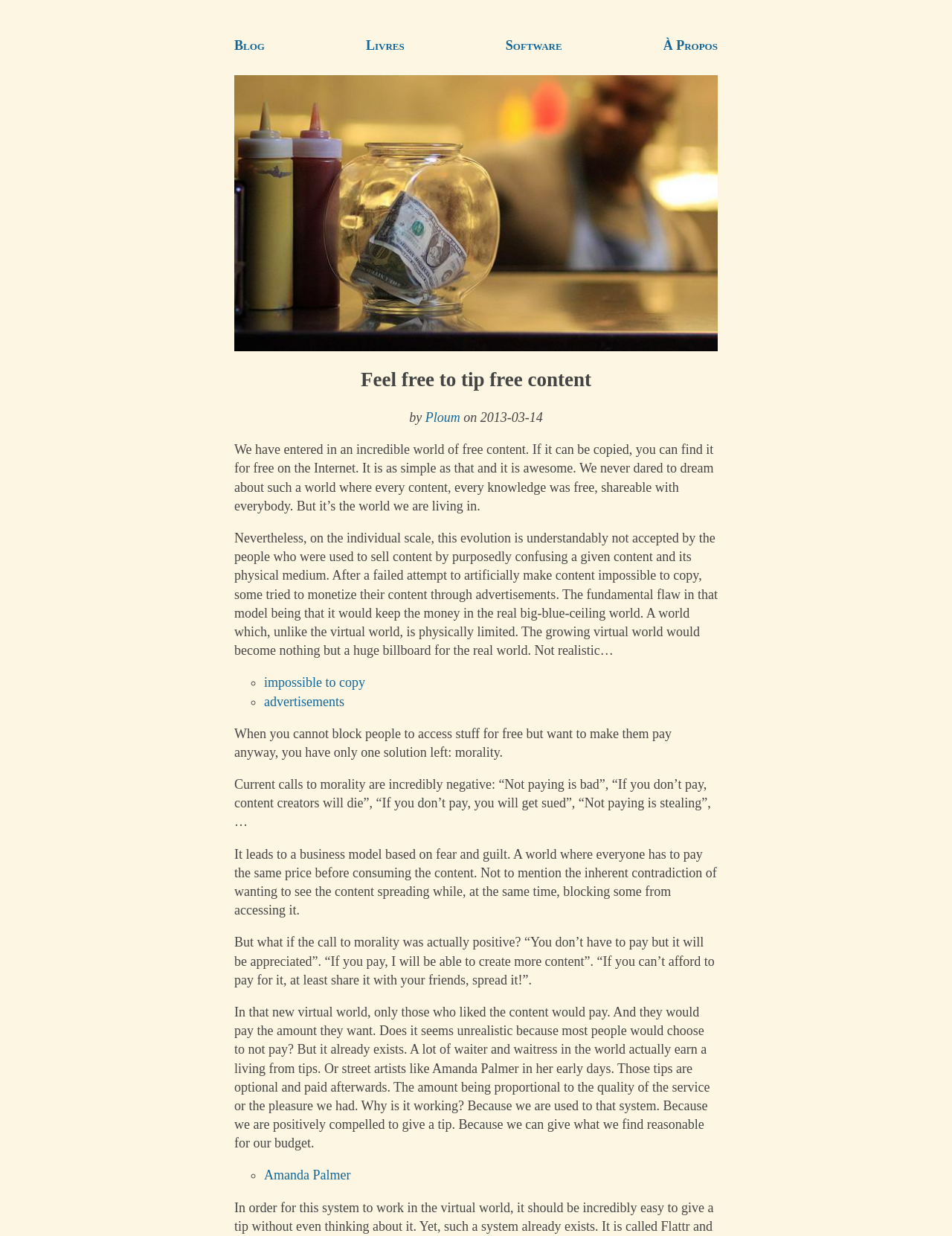Identify the coordinates of the bounding box for the element that must be clicked to accomplish the instruction: "Click on the 'Software' link".

[0.531, 0.024, 0.59, 0.05]